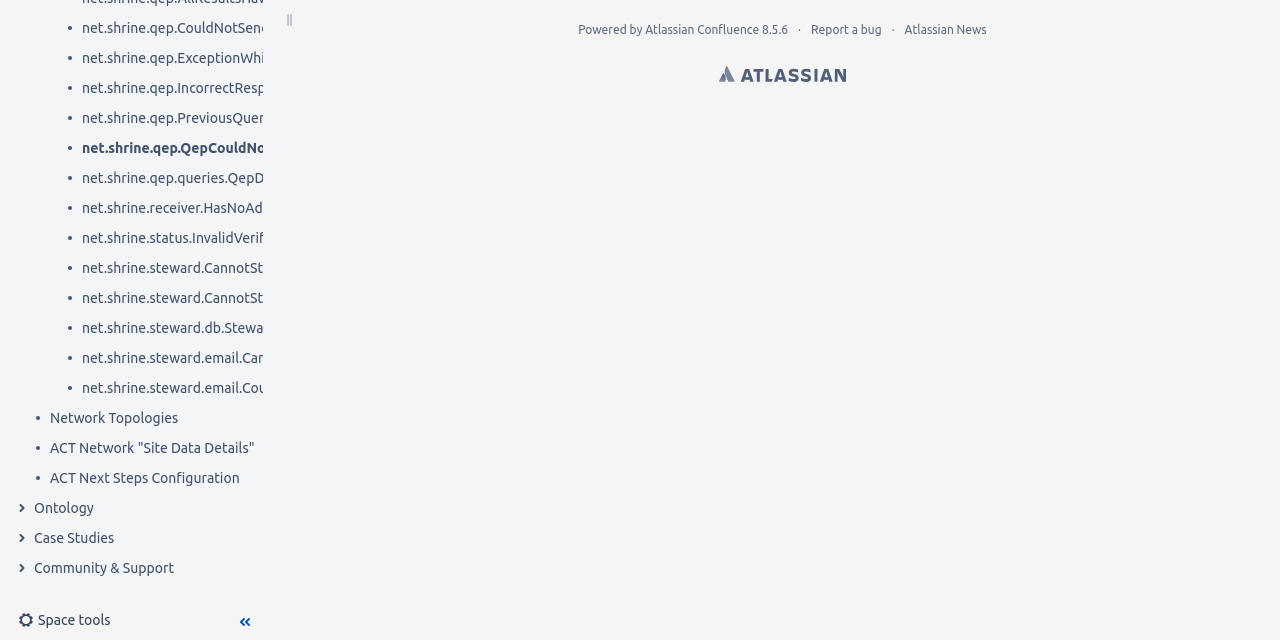Locate the bounding box of the user interface element based on this description: "ACT Next Steps Configuration".

[0.039, 0.731, 0.187, 0.762]